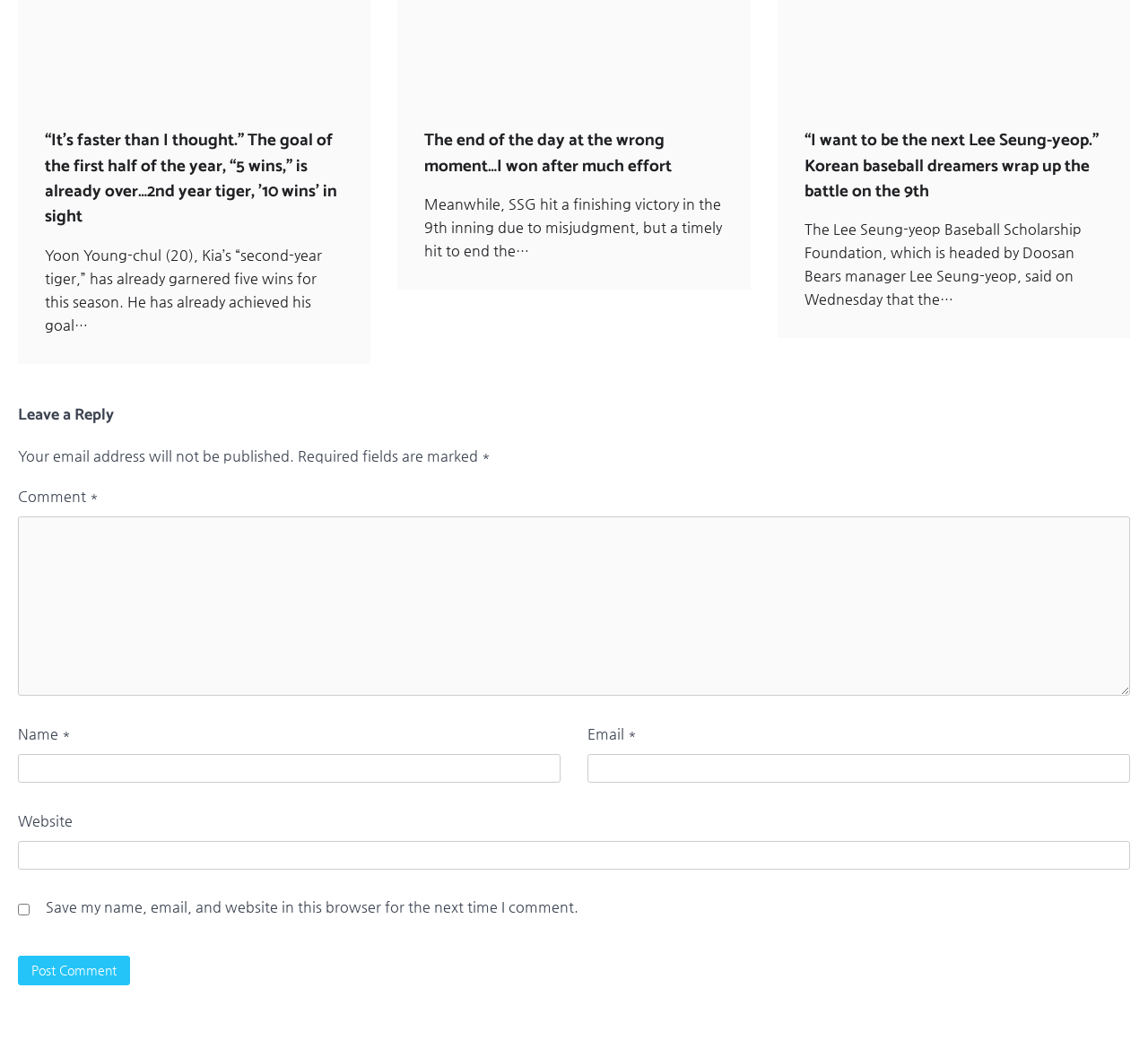Please give a succinct answer to the question in one word or phrase:
How many text fields are required to be filled in the comment section?

3